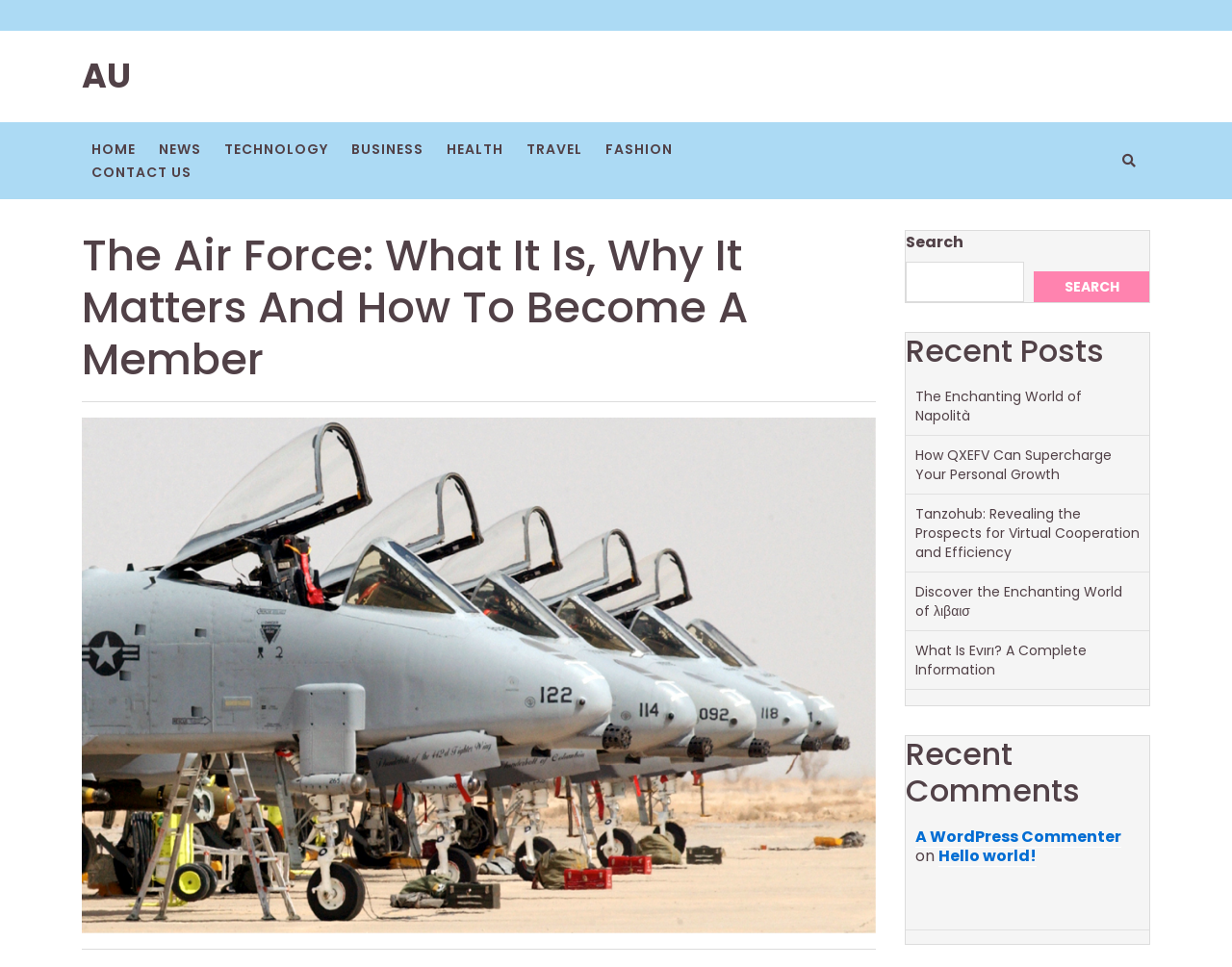Provide a brief response using a word or short phrase to this question:
What is the text on the search button?

SEARCH